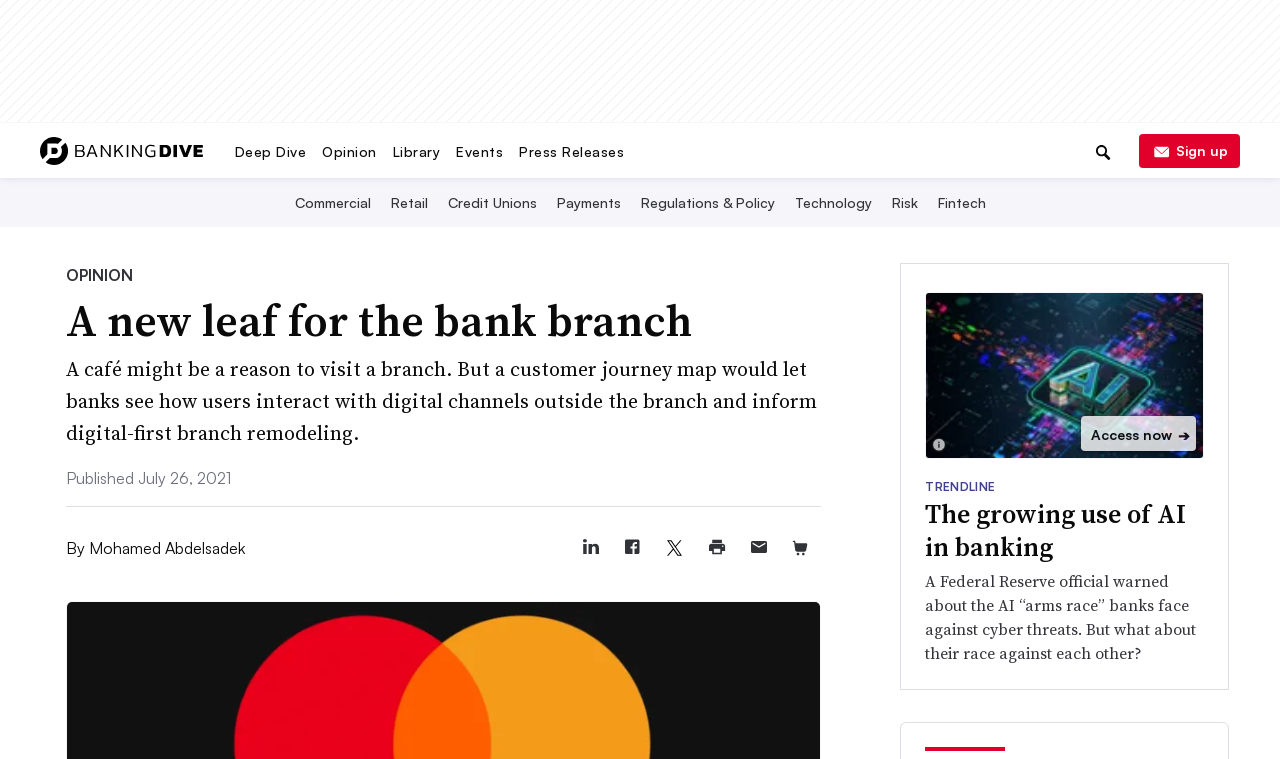Determine the bounding box coordinates for the area that should be clicked to carry out the following instruction: "Sign up for the newsletter".

[0.89, 0.176, 0.969, 0.221]